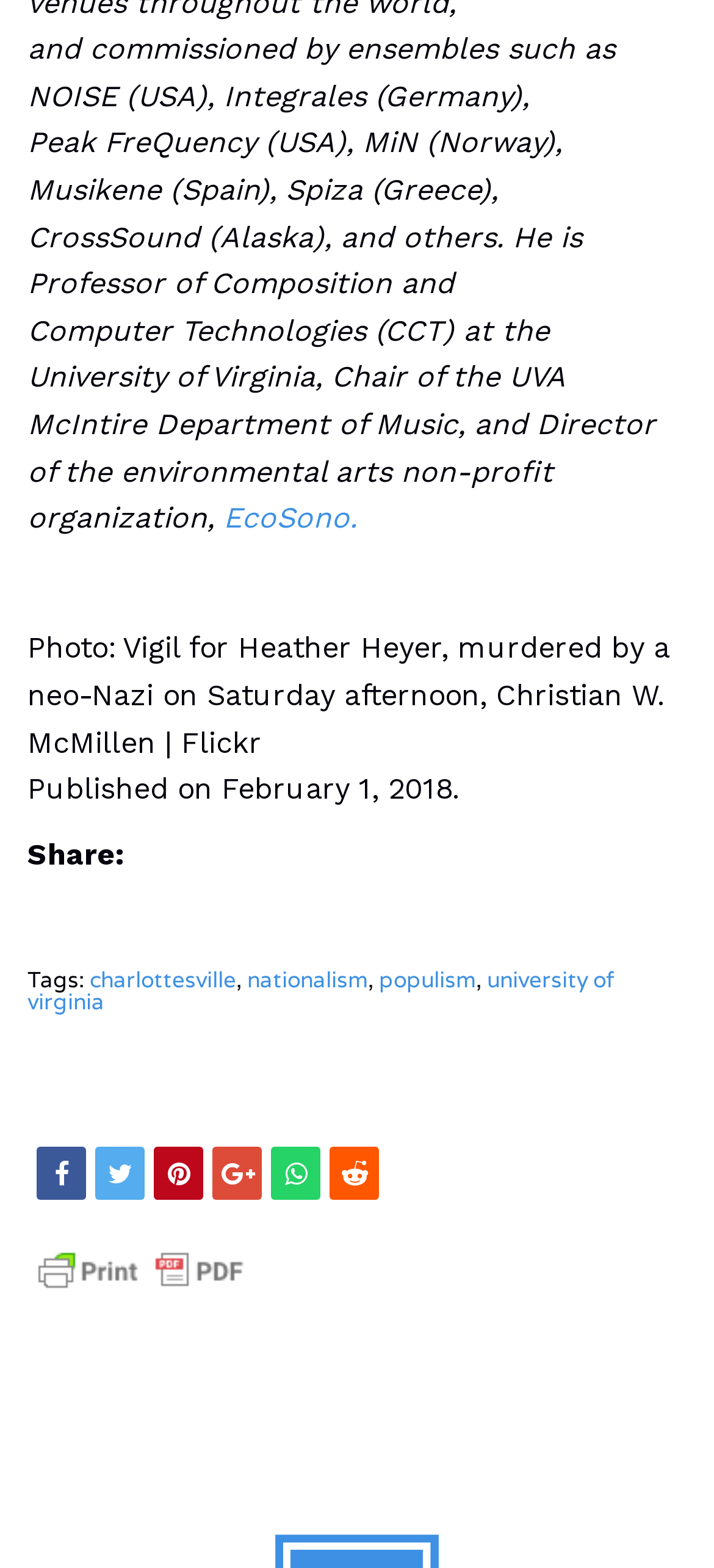What is the date of publication?
Based on the image content, provide your answer in one word or a short phrase.

February 1, 2018